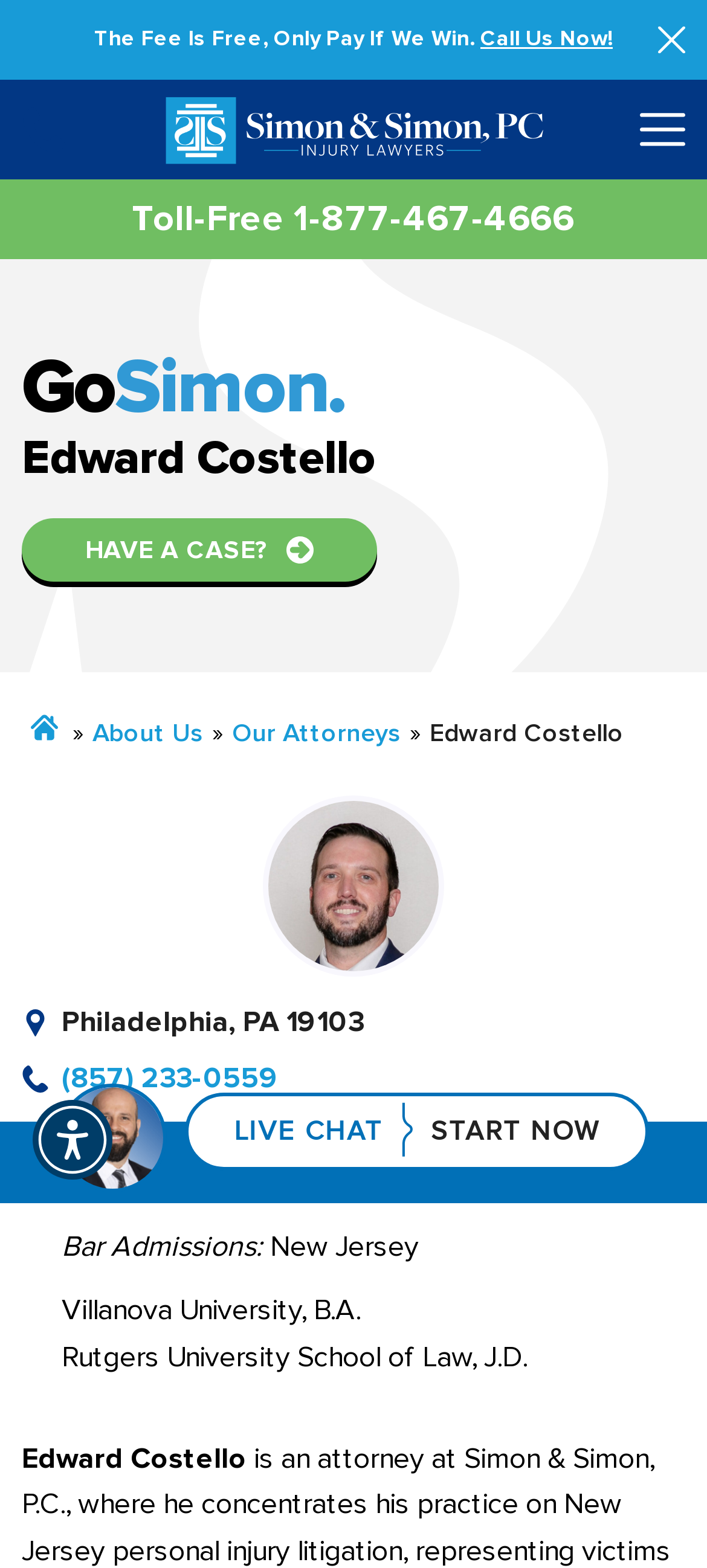Determine the bounding box coordinates of the clickable element necessary to fulfill the instruction: "Click on the Facebook link". Provide the coordinates as four float numbers within the 0 to 1 range, i.e., [left, top, right, bottom].

None